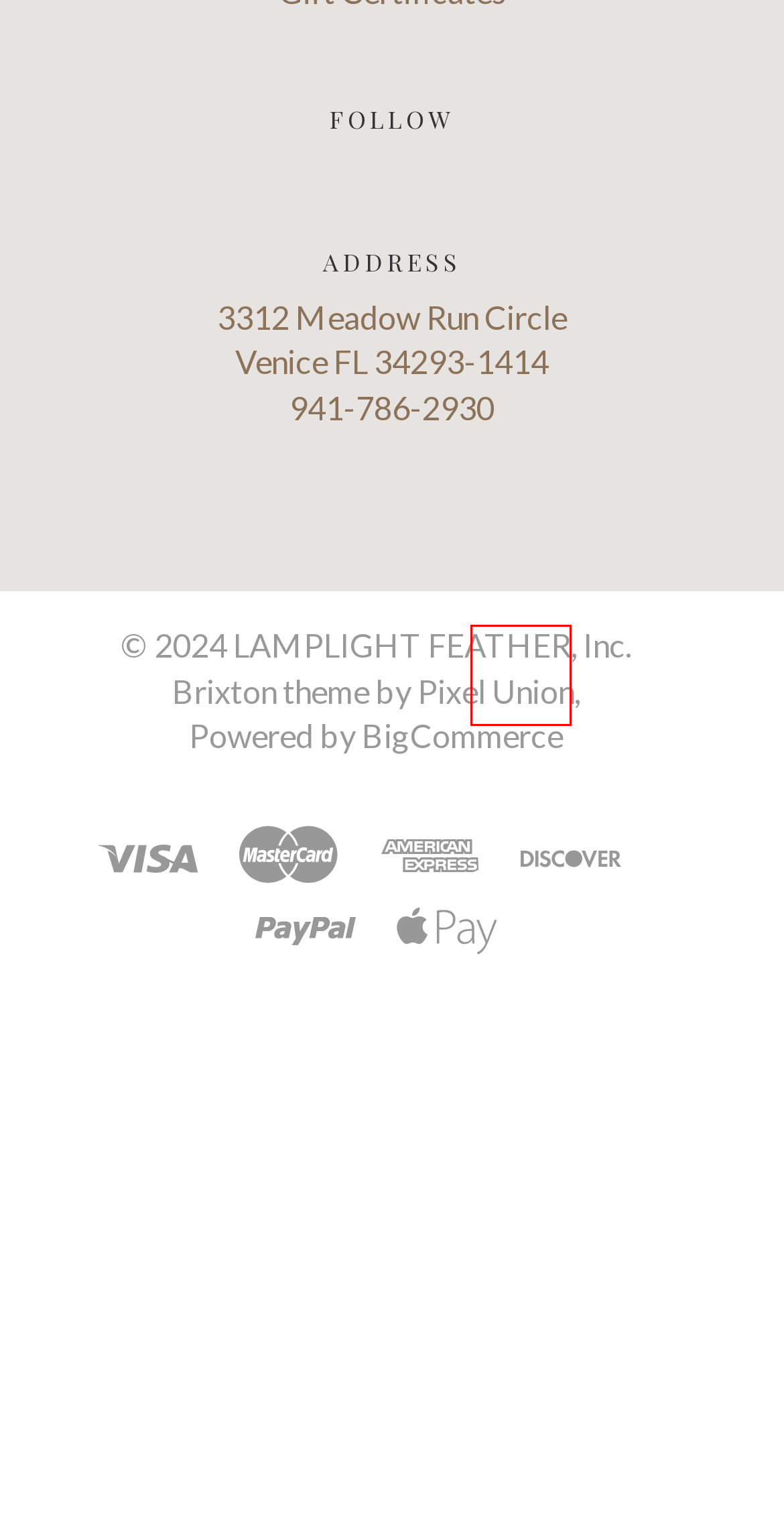Provided is a screenshot of a webpage with a red bounding box around an element. Select the most accurate webpage description for the page that appears after clicking the highlighted element. Here are the candidates:
A. Frequently Asked Questions
B. LAMPLIGHT FEATHER NEWS AND INFORMATION
C. Bargain Ostrich Feathers - Page 2
D. About Lamplight Feather, Inc: premium decorative feathers since 1973
E. Contact customer service at Lamplight Feather, Inc.
F. Lamplight Feather Privacy Policy
G. About Processing, Shipping, and Returns
H. Lamplight Feather Blog - LAMPLIGHT FEATHER, Inc.

C